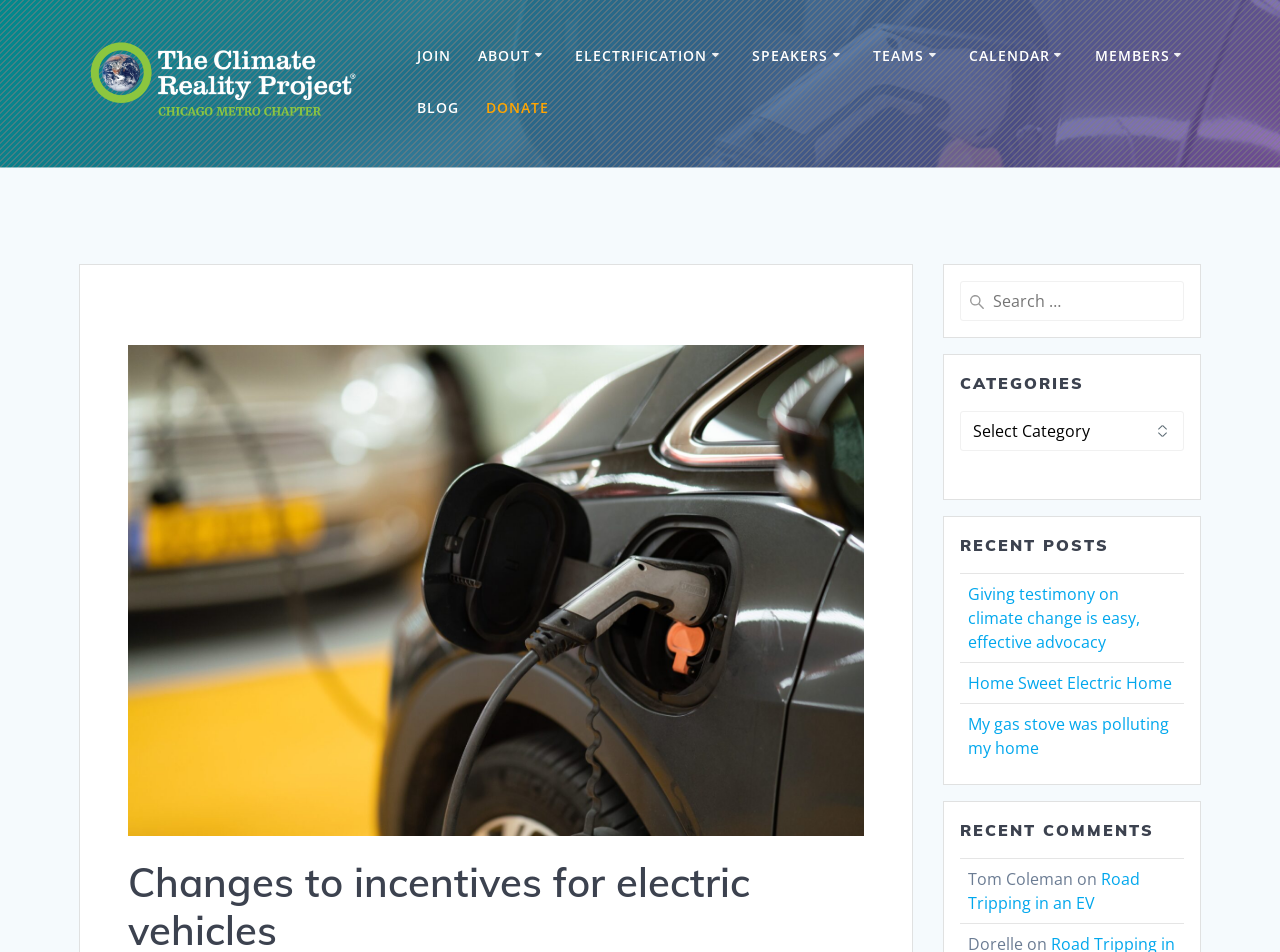Please find the bounding box coordinates of the section that needs to be clicked to achieve this instruction: "Search for something".

[0.75, 0.295, 0.925, 0.337]